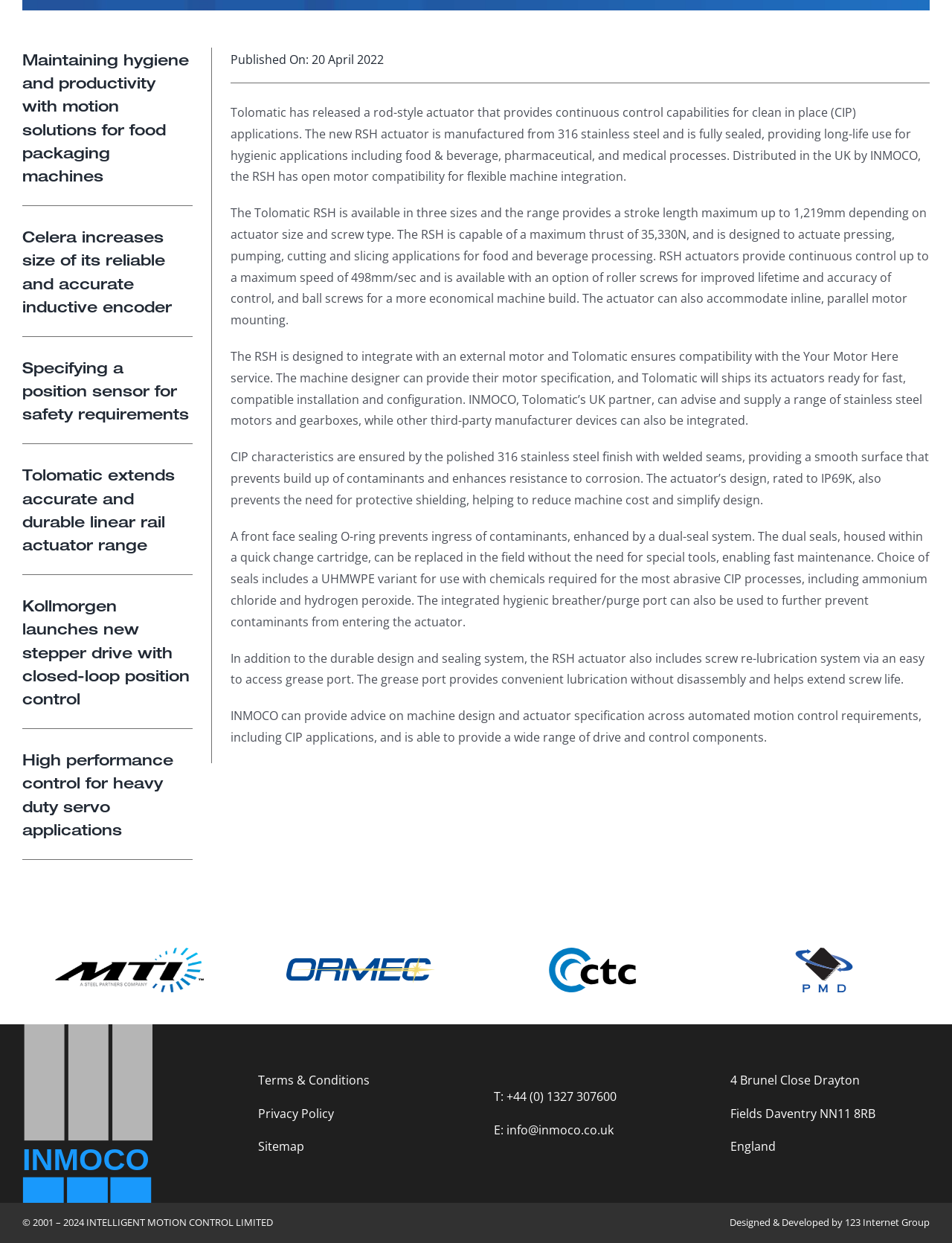Given the element description Privacy Policy, predict the bounding box coordinates for the UI element in the webpage screenshot. The format should be (top-left x, top-left y, bottom-right x, bottom-right y), and the values should be between 0 and 1.

[0.271, 0.889, 0.351, 0.902]